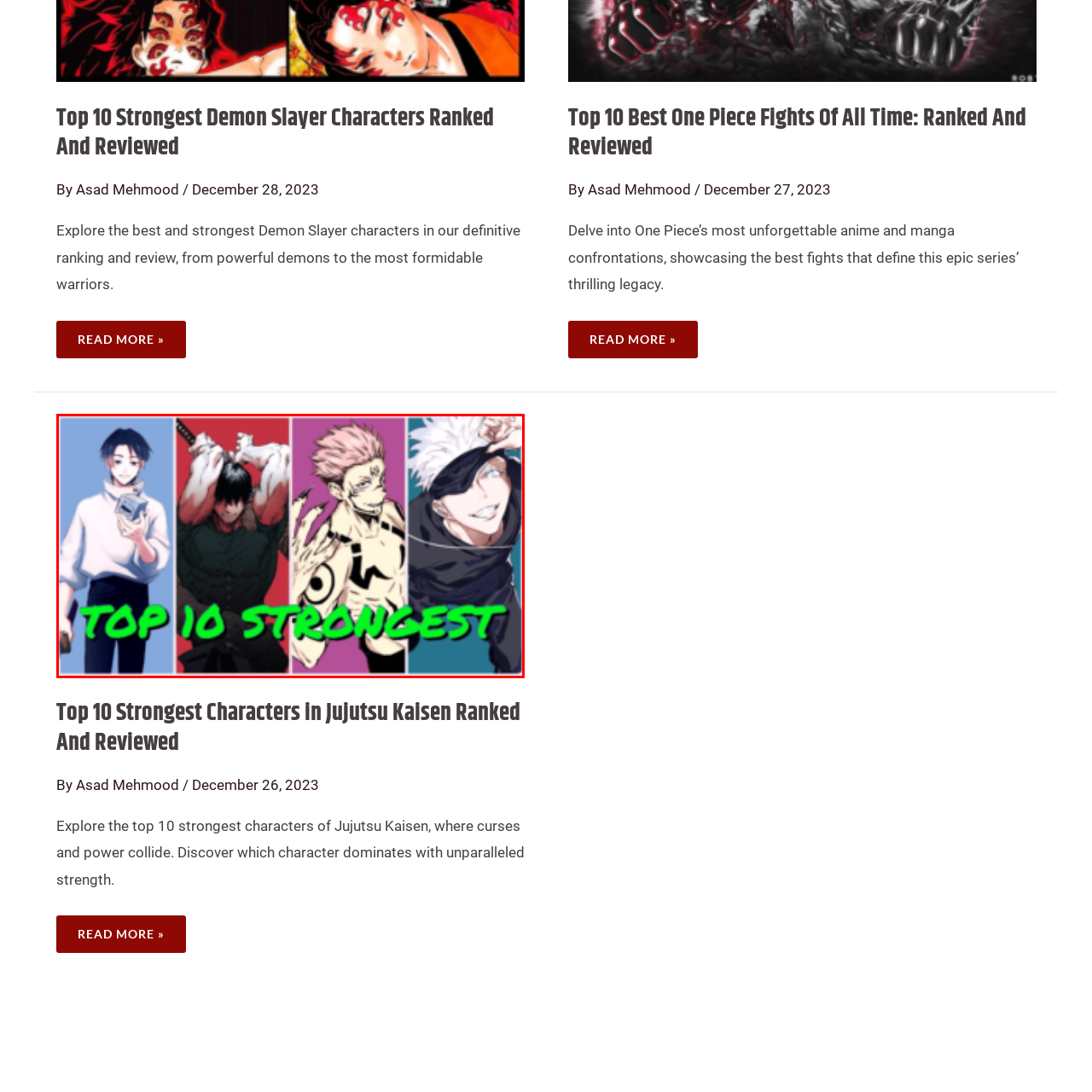Give an in-depth explanation of the image captured within the red boundary.

The image features a vibrant collage showcasing key characters in a lineup labeled "TOP 10 STRONGEST." Positioned prominently in the center, the bold green text captures attention, signaling an engaging exploration of strength among popular anime figures. 

Each character in the image represents distinct traits and abilities: 

- The first character, with glasses and a casual outfit, gives off a confident yet laid-back vibe. 
- The second character, exuding intensity, wields a sword, suggesting a focus on combat prowess.
- In the middle stands a flamboyant figure, highlighted with spiky hair and a dynamic pose, embodying charisma and power.
- Finally, the character on the far right, with a smirk, hints at mysterious abilities and strength.

This visually striking composition draws viewers into a thematic exploration of formidable characters, likely tied to the "Top 10 Strongest Characters in Jujutsu Kaisen" featured in the accompanying article.